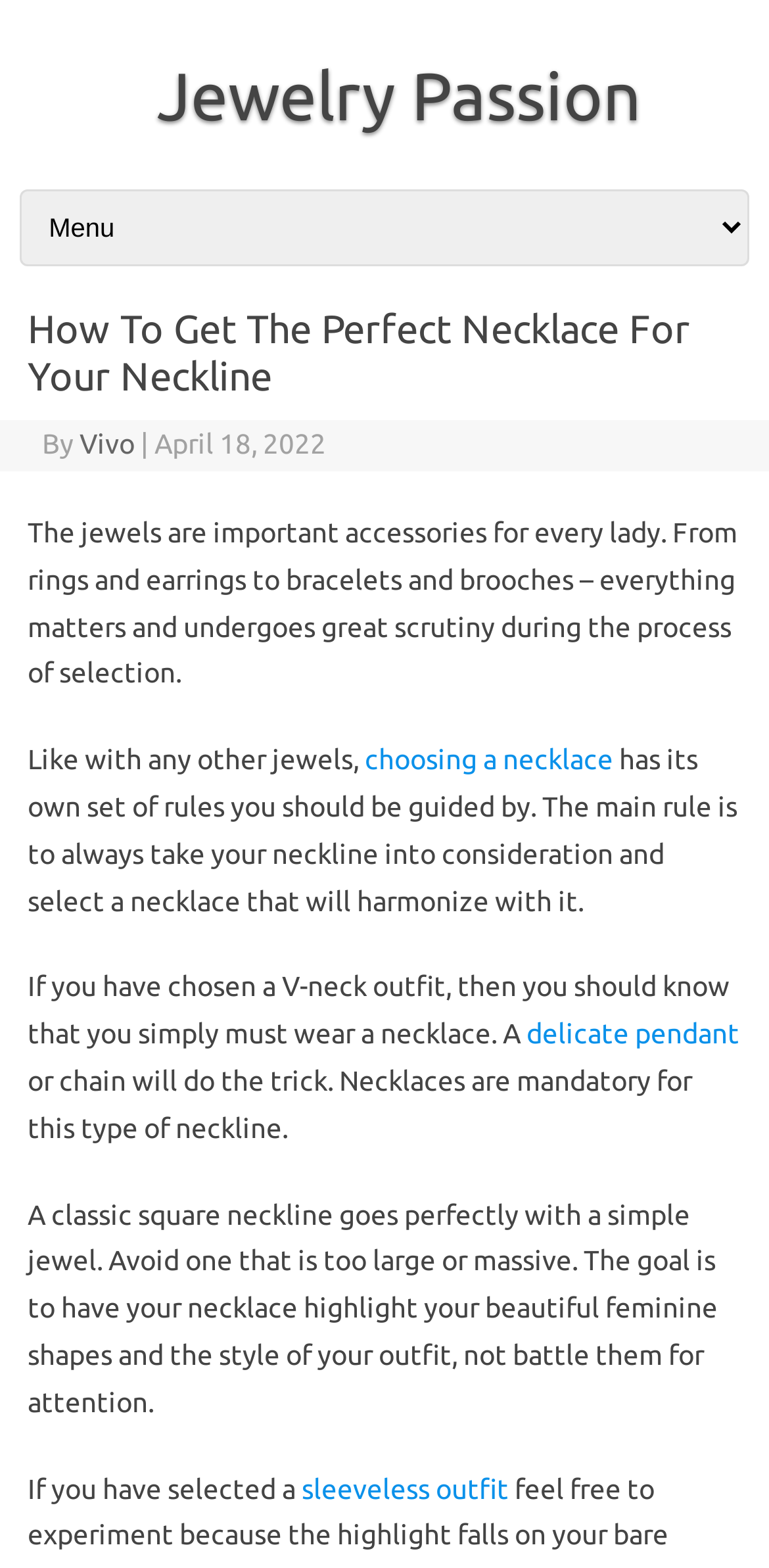What type of pendant is recommended for a V-neck outfit?
Could you please answer the question thoroughly and with as much detail as possible?

According to the article, a delicate pendant or chain will do the trick for a V-neck outfit.